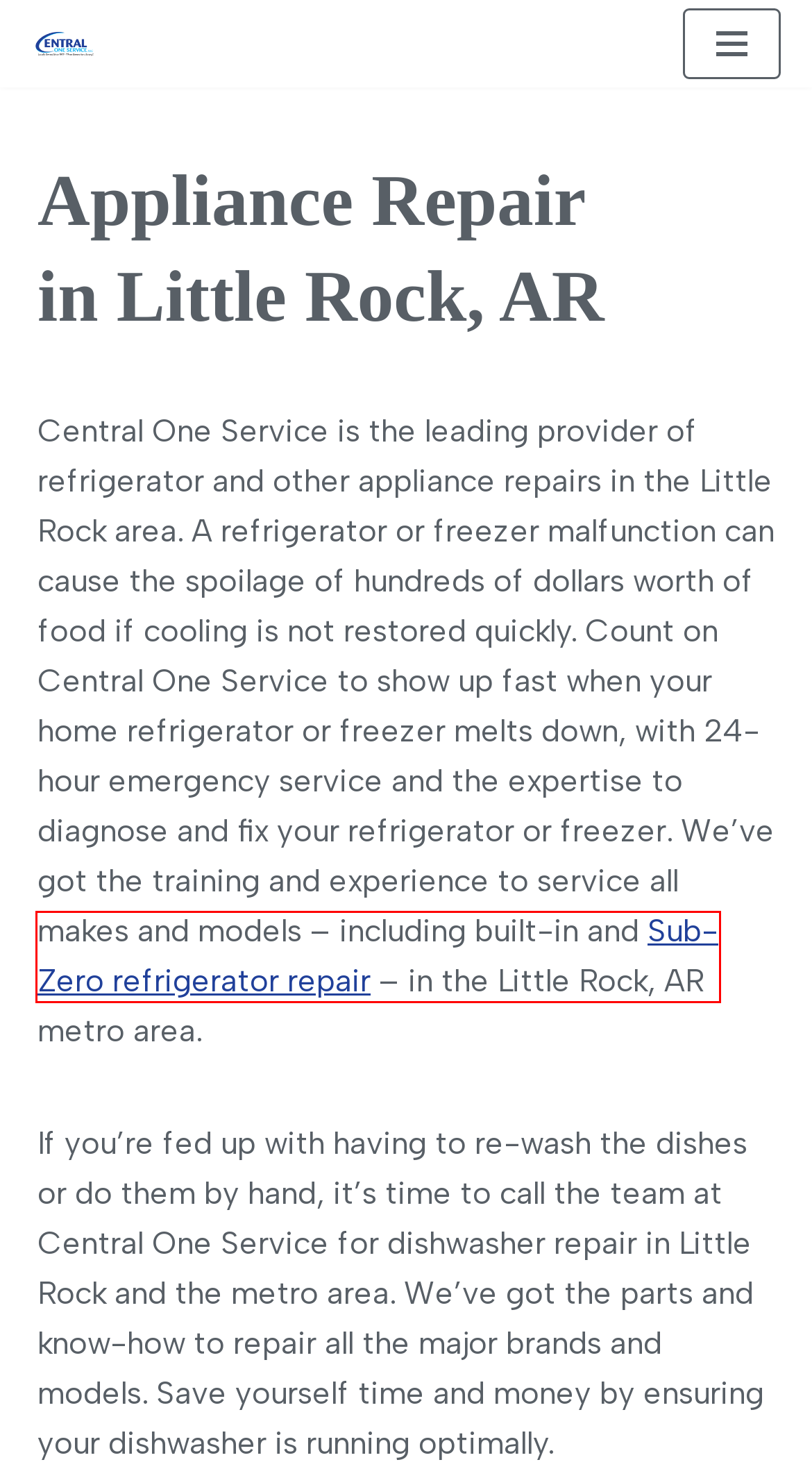Observe the provided screenshot of a webpage that has a red rectangle bounding box. Determine the webpage description that best matches the new webpage after clicking the element inside the red bounding box. Here are the candidates:
A. North Little Rock - Central One Service in North Little Rock
B. Cabot, AR - Central One Service in Cabot, AR
C. Mayflower - Central One Service in Mayflower, AR
D. Commercial Refrigeration - Central One Service
E. Hot Springs - Central One Service in Hot Springs, AR
F. Conway - Central One Service in Conway, AR
G. Contact - Central One Service in Little Rock, AR
H. Home - Central One Service in Little Rock, AR

D